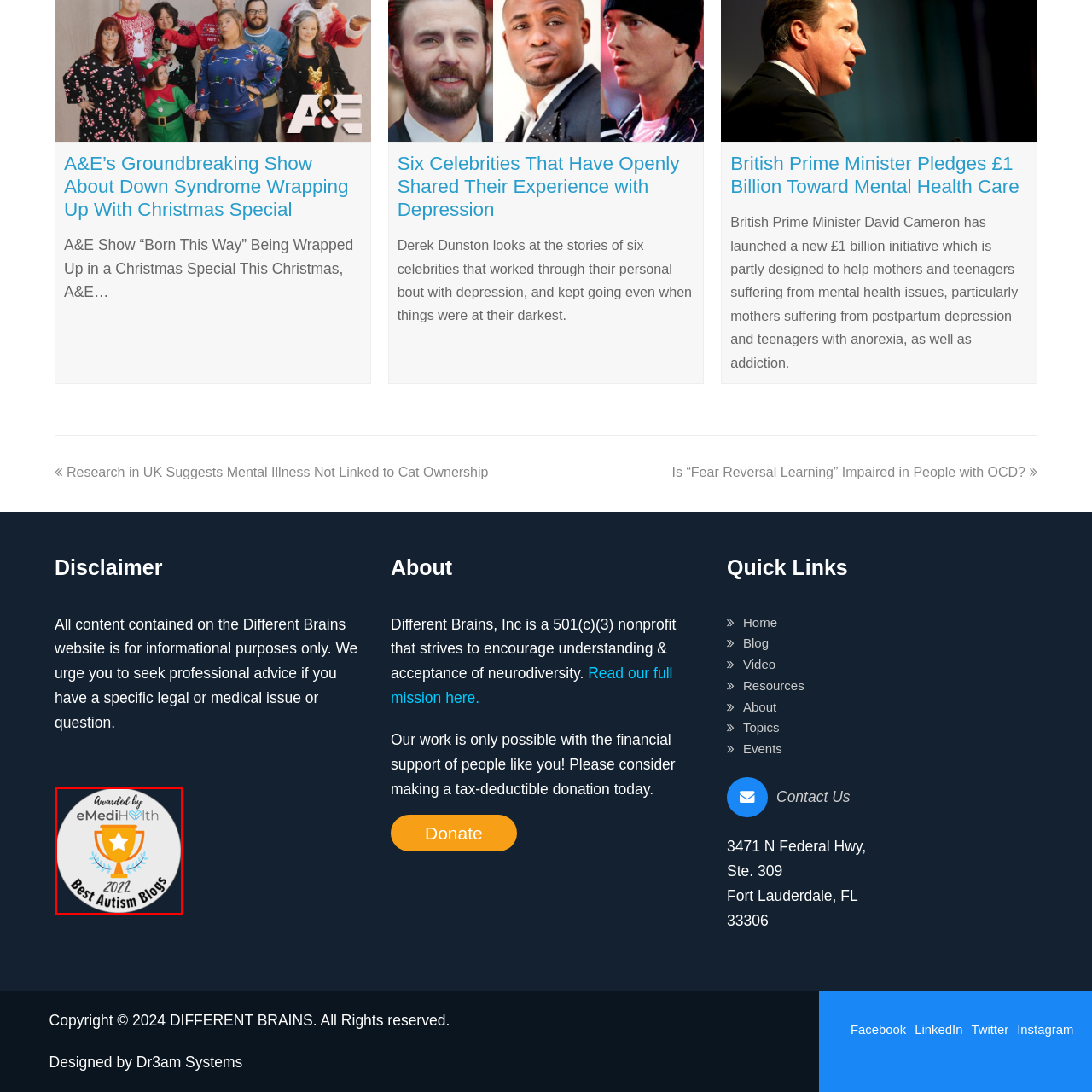Check the area bordered by the red box and provide a single word or phrase as the answer to the question: Who presented the award?

eMediHealth